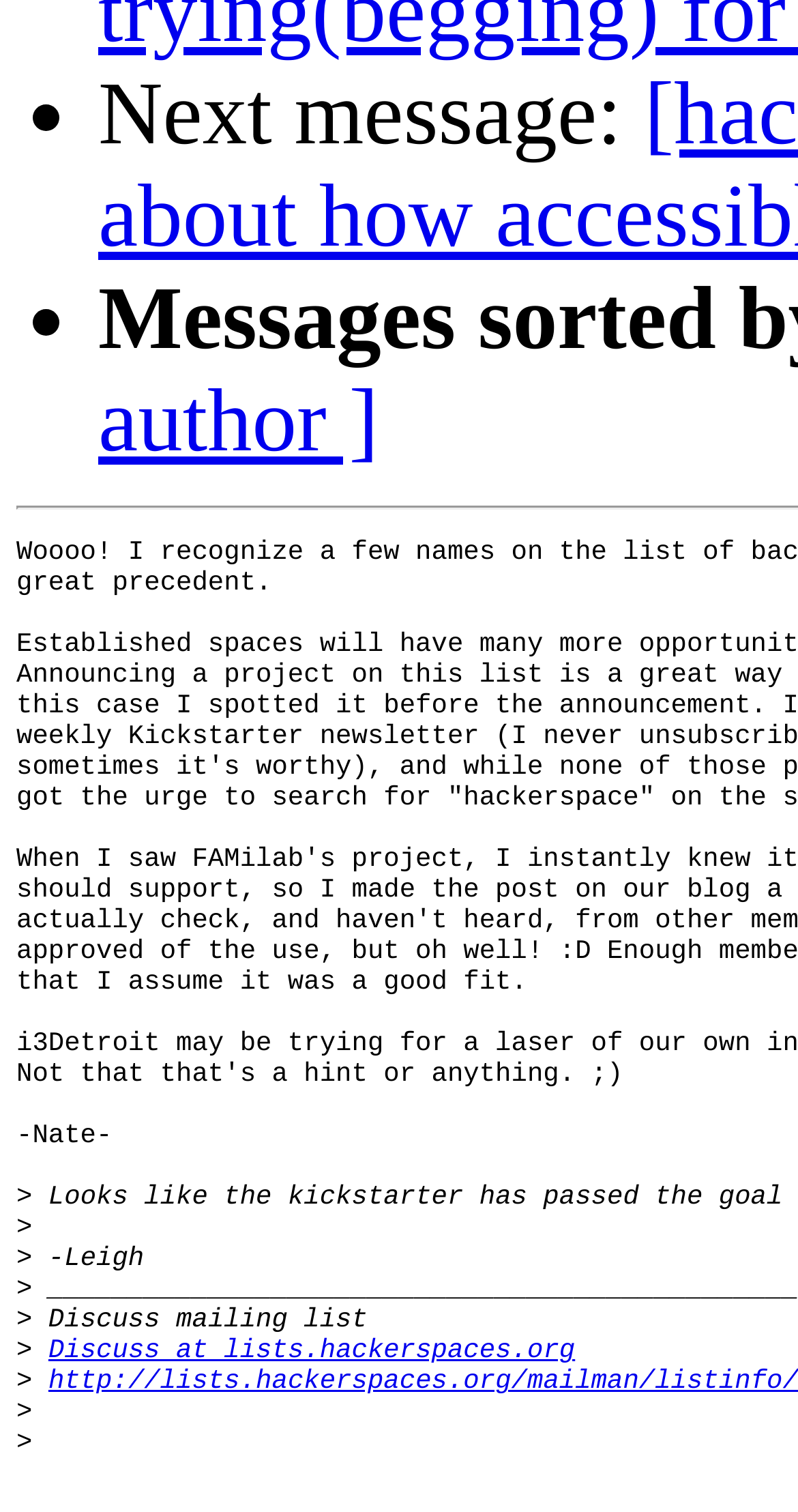Given the element description title="Go to Homepage...", predict the bounding box coordinates for the UI element in the webpage screenshot. The format should be (top-left x, top-left y, bottom-right x, bottom-right y), and the values should be between 0 and 1.

None